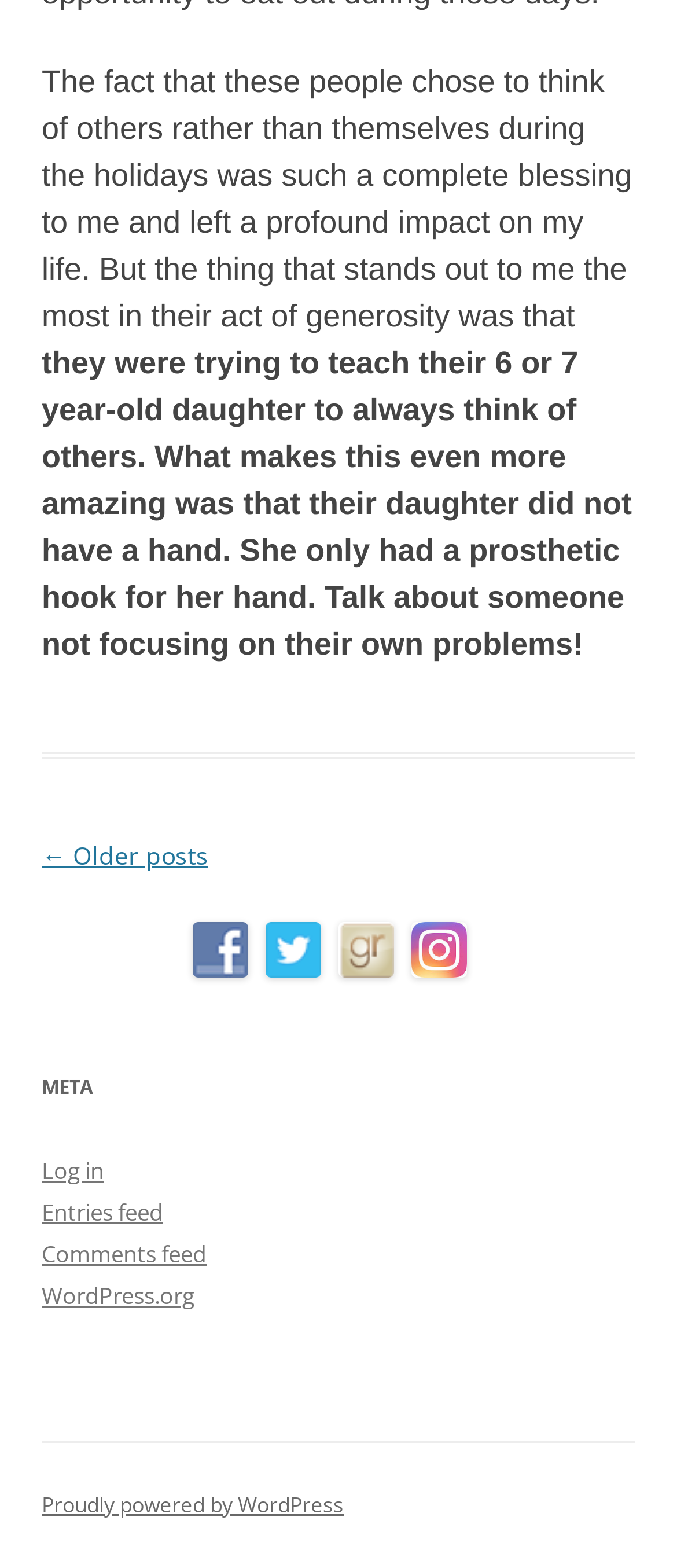Using the provided description: "Proudly powered by WordPress", find the bounding box coordinates of the corresponding UI element. The output should be four float numbers between 0 and 1, in the format [left, top, right, bottom].

[0.062, 0.95, 0.508, 0.969]